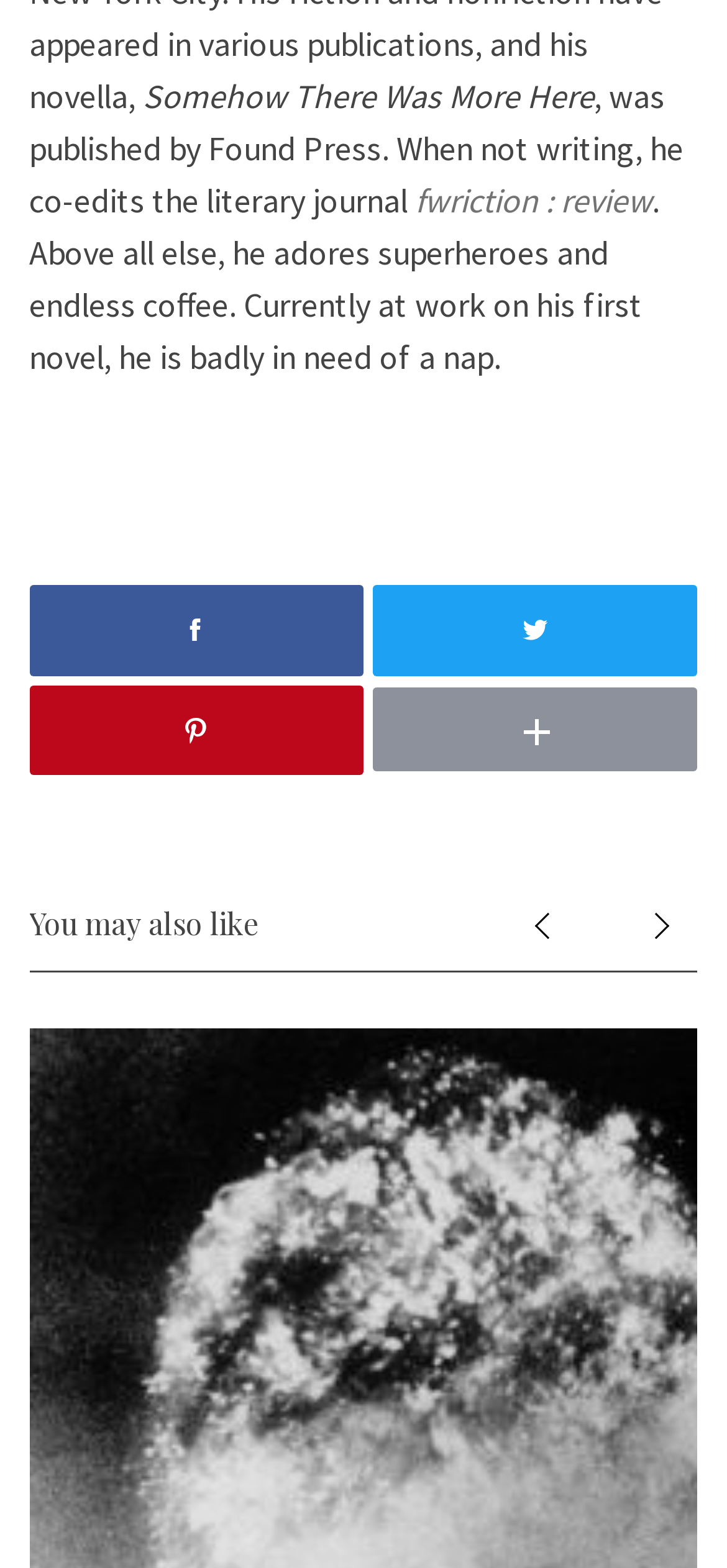Utilize the details in the image to give a detailed response to the question: What does the author adore?

The author's adoration for superheroes and coffee can be inferred from the text 'Above all else, he adores superheroes and endless coffee'.